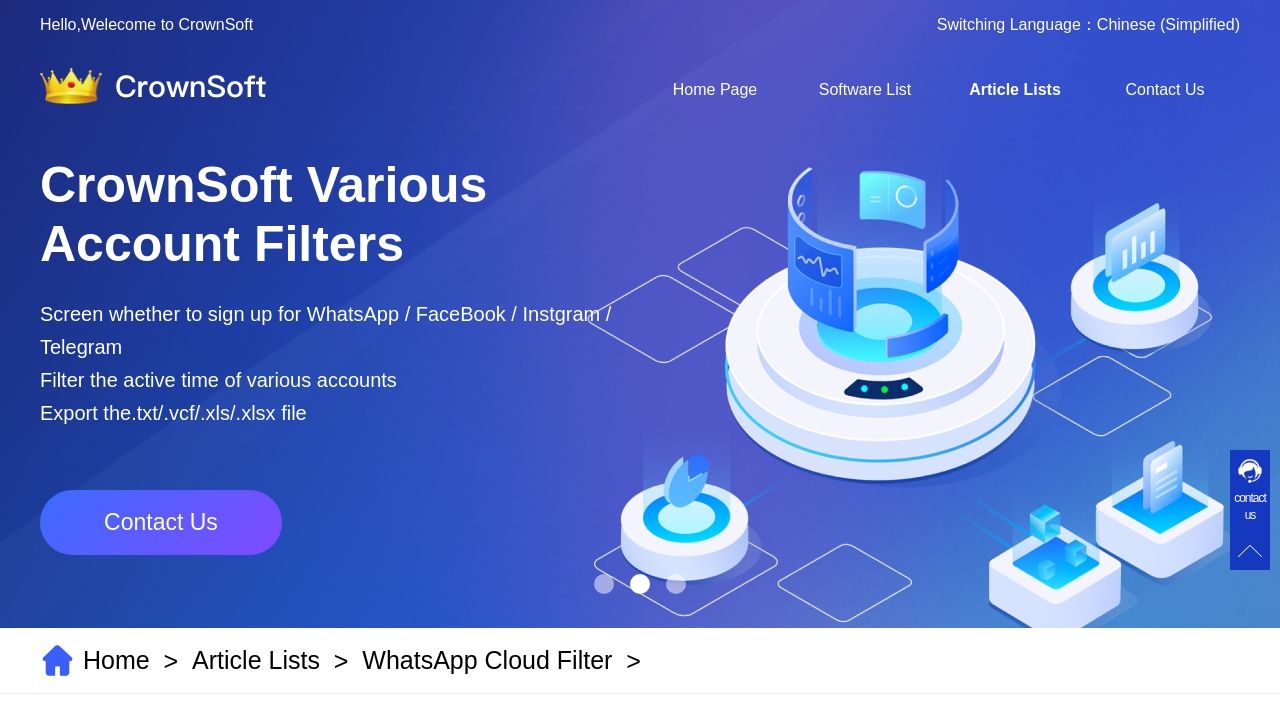Determine the webpage's heading and output its text content.

WhatsApp Active Filter - WhatsApp Number Checker